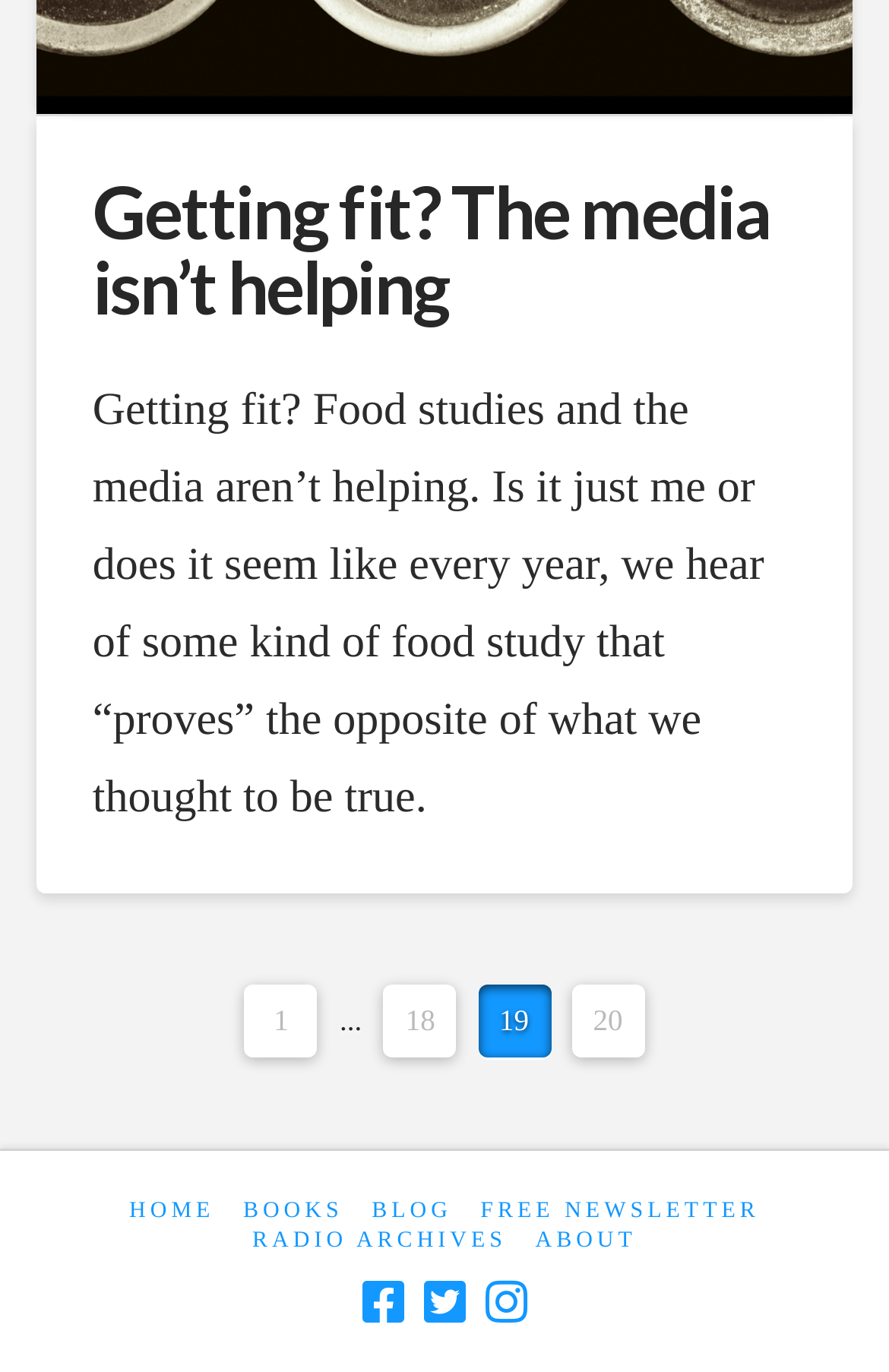What type of content is available on this website?
Refer to the image and respond with a one-word or short-phrase answer.

Blog posts and books